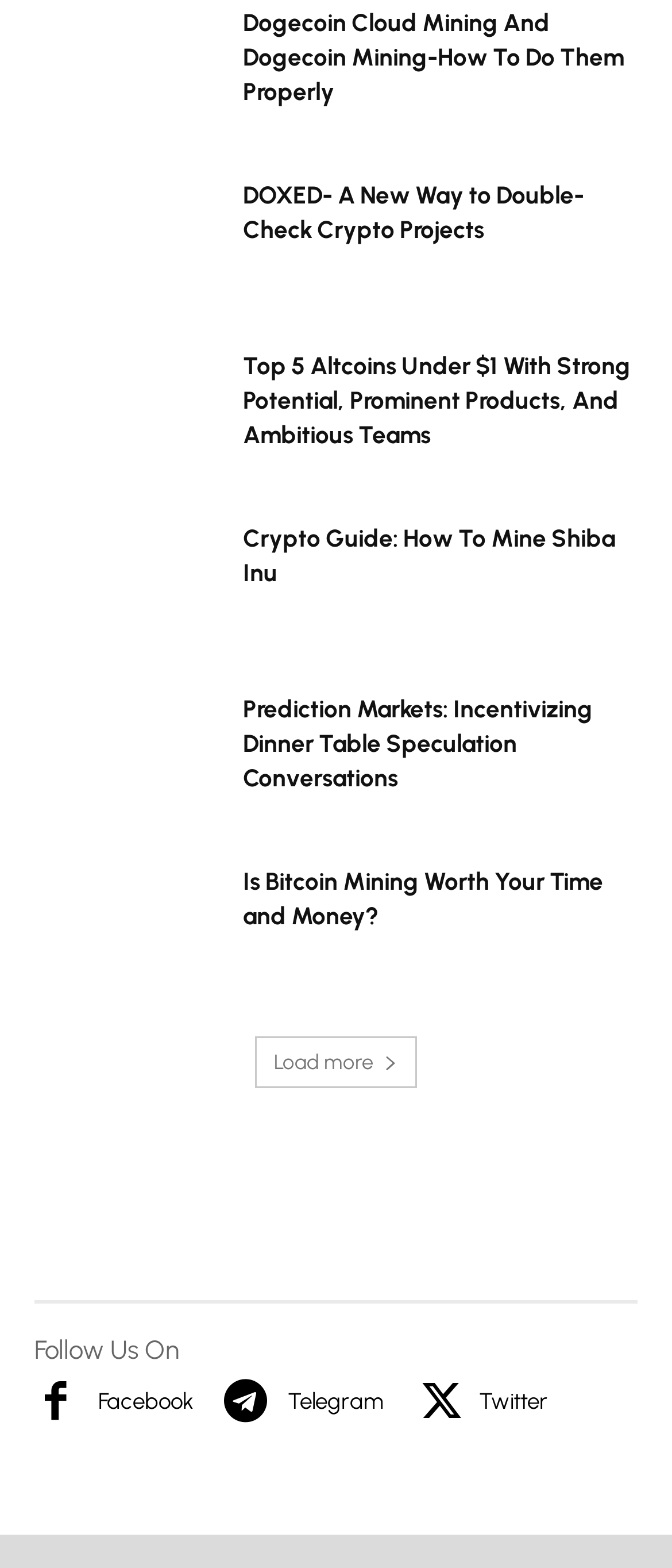Please determine the bounding box coordinates for the element with the description: "Telegram".

[0.333, 0.88, 0.397, 0.907]